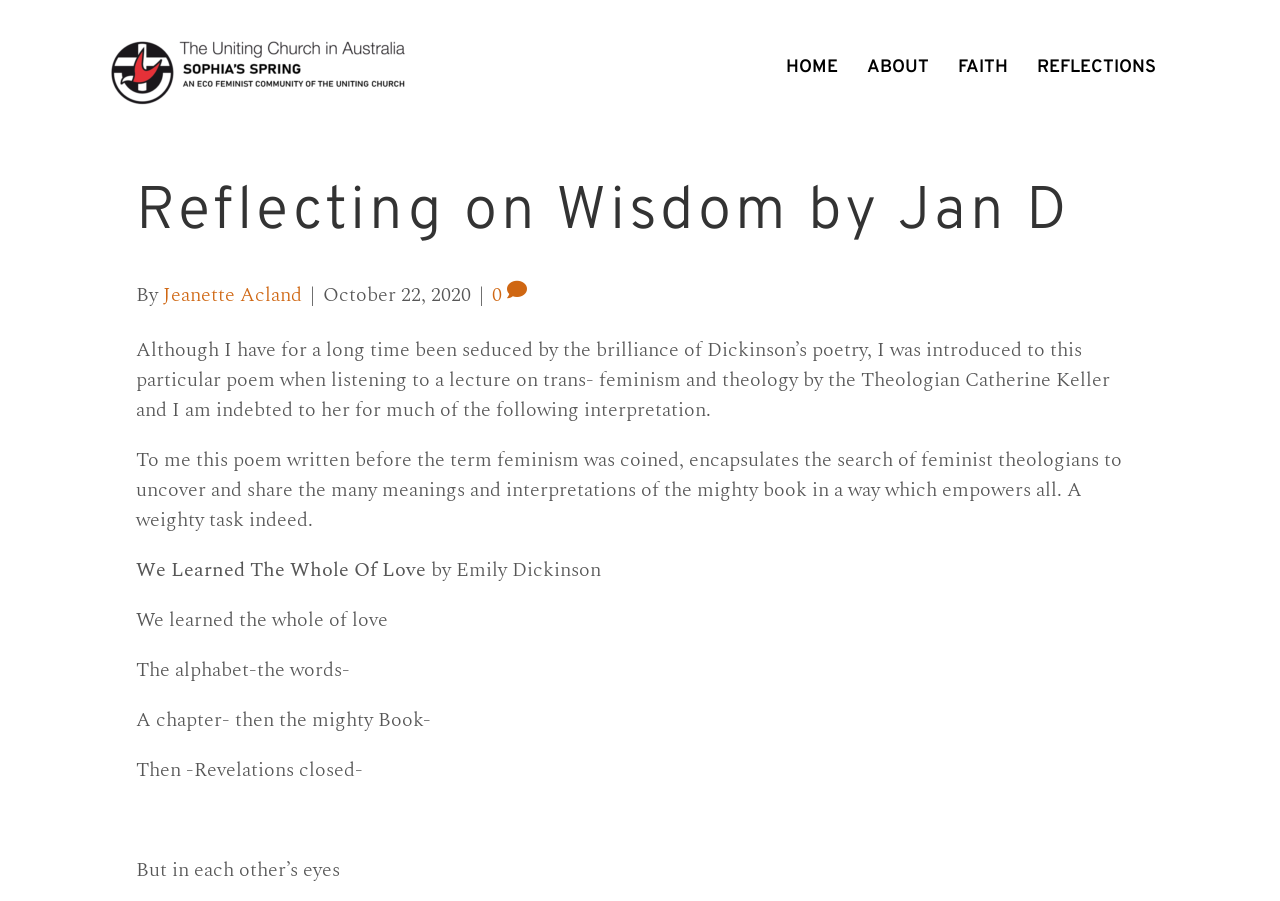What is the date of the article?
Please respond to the question thoroughly and include all relevant details.

The date of the article can be found in the header section of the webpage, where it says 'By Jeanette Acland | October 22, 2020'.